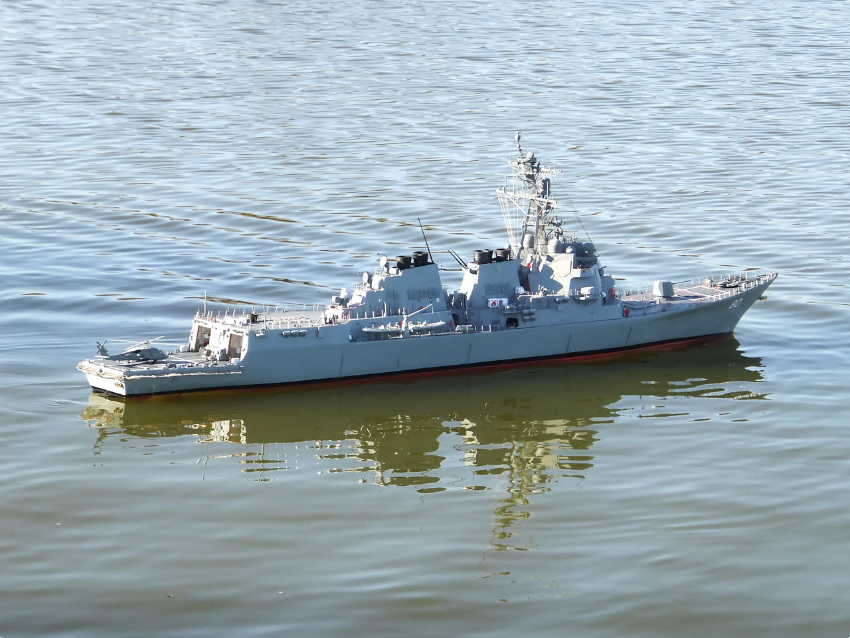Use a single word or phrase to answer the question:
What is the model positioned on?

Reflective surface of water